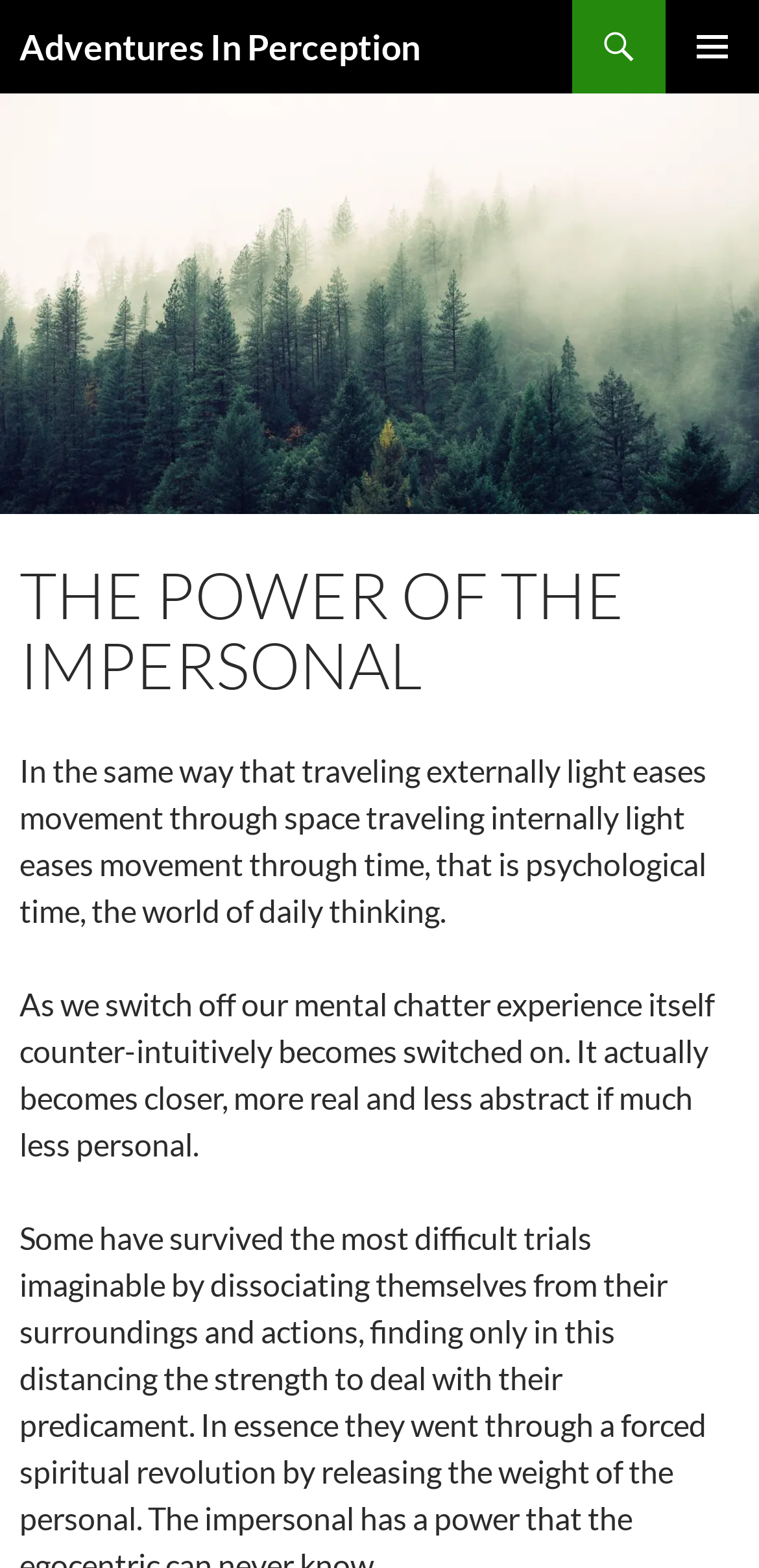Find and provide the bounding box coordinates for the UI element described with: "Adventures In Perception".

[0.026, 0.0, 0.554, 0.06]